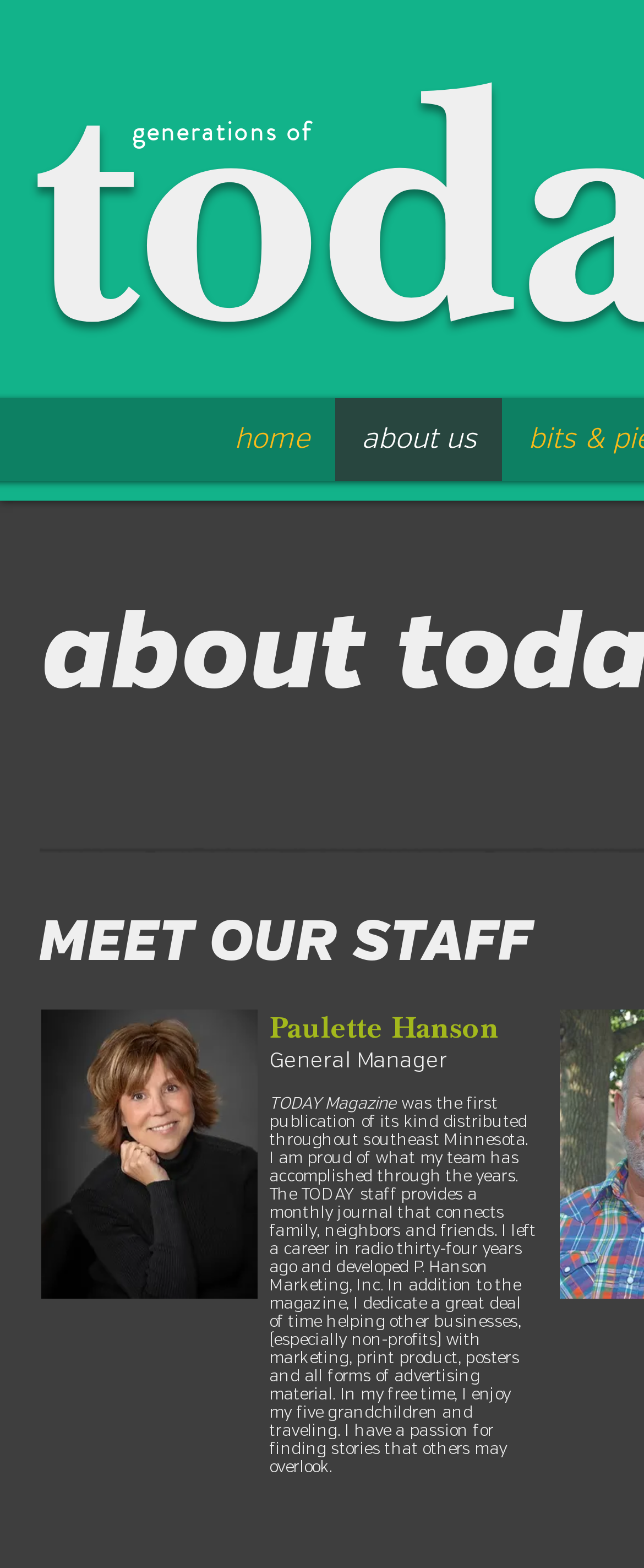Please find the bounding box coordinates in the format (top-left x, top-left y, bottom-right x, bottom-right y) for the given element description. Ensure the coordinates are floating point numbers between 0 and 1. Description: about us

[0.521, 0.254, 0.779, 0.307]